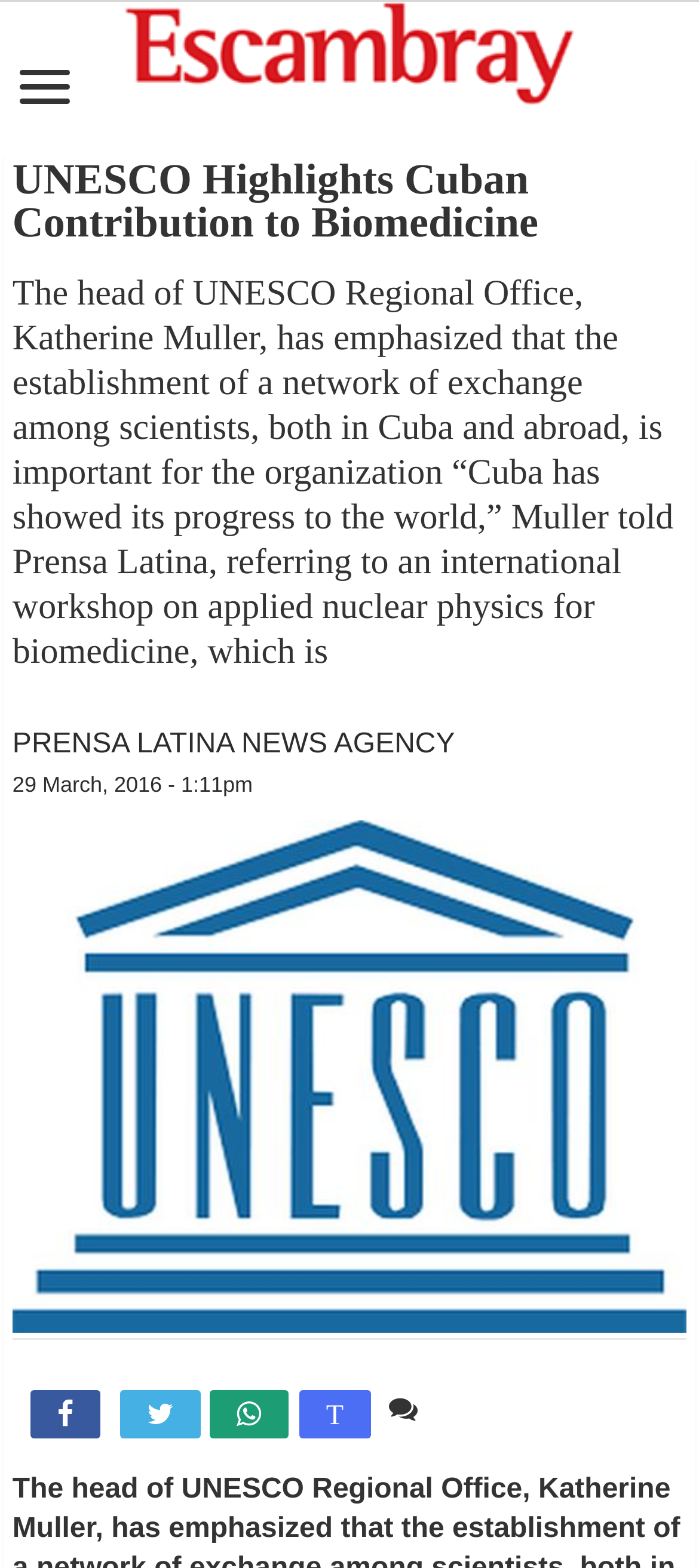How many social media links are at the bottom of the article?
Look at the image and answer the question with a single word or phrase.

4